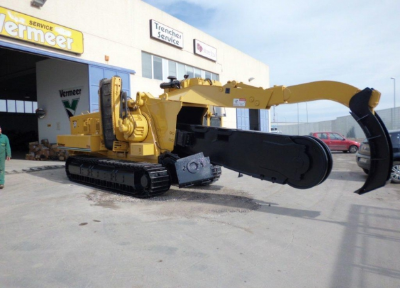What is the purpose of the building in the background?
Based on the visual information, provide a detailed and comprehensive answer.

The building is marked with the Vermeer logo, suggesting that it is a service facility, likely for repairs or rentals of the trencher and other construction machinery.